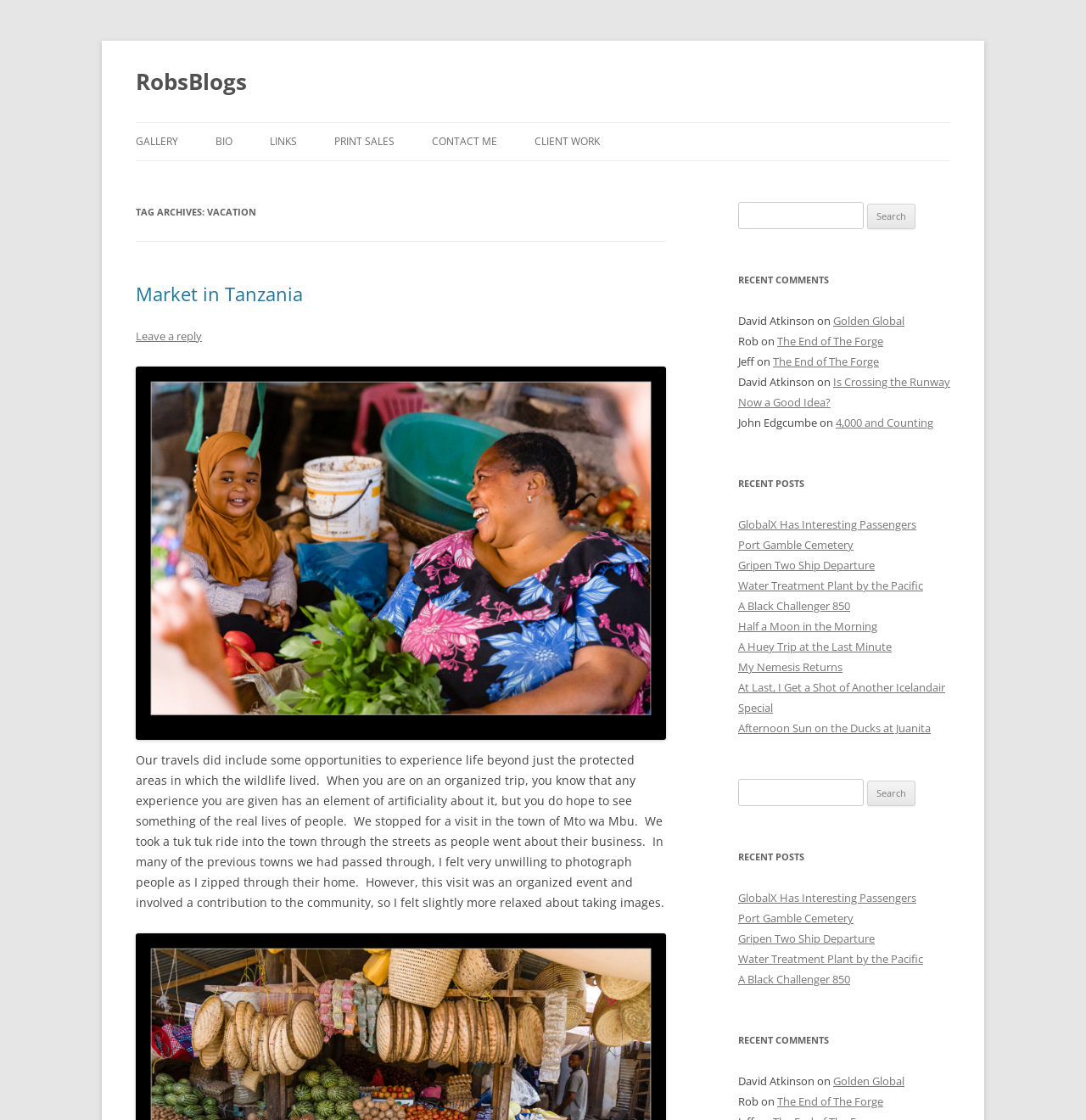Identify the bounding box coordinates of the clickable region necessary to fulfill the following instruction: "Leave a reply to the 'Market in Tanzania' post". The bounding box coordinates should be four float numbers between 0 and 1, i.e., [left, top, right, bottom].

[0.125, 0.293, 0.186, 0.307]